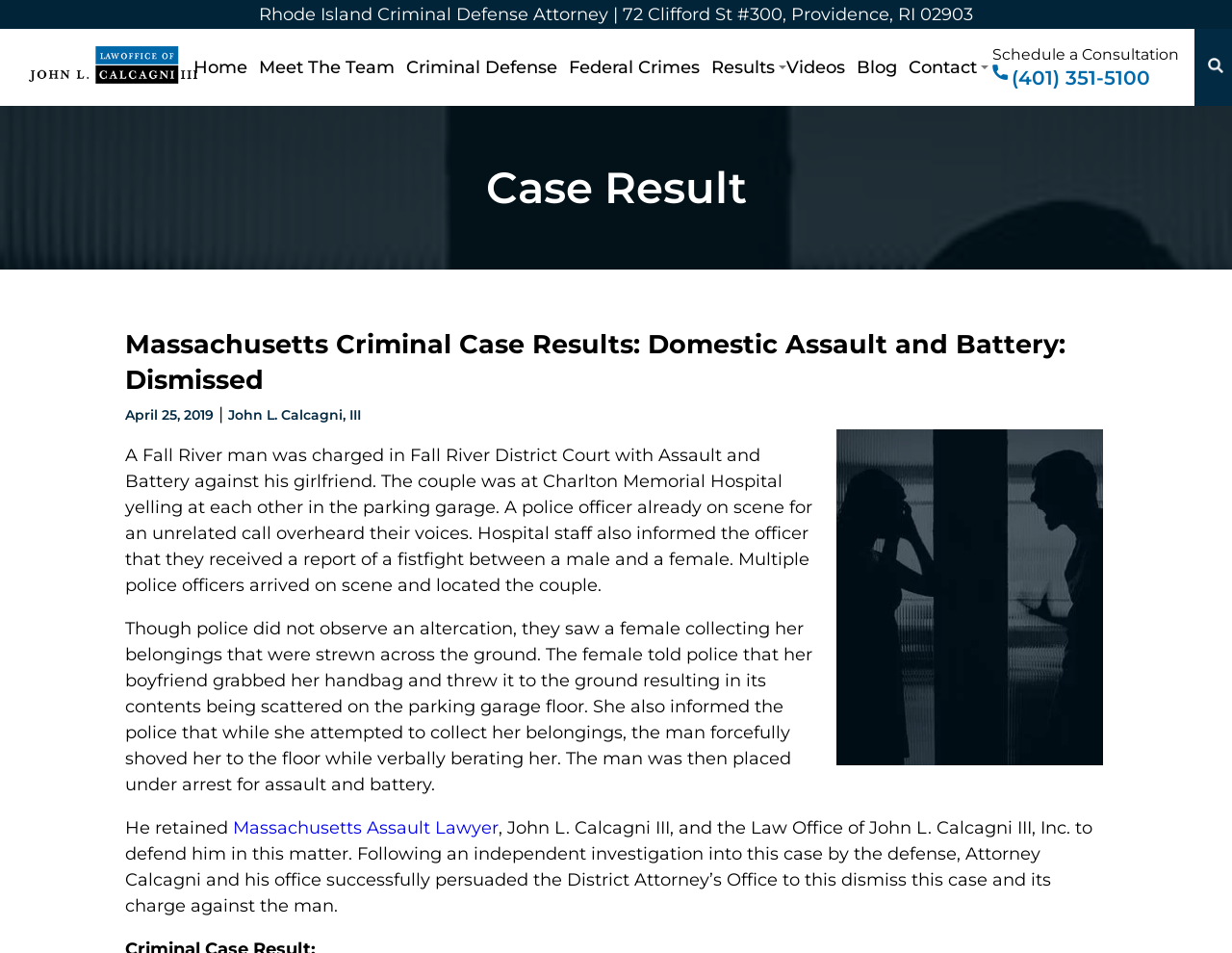Where did the incident between the couple occur?
Refer to the image and provide a concise answer in one word or phrase.

Charlton Memorial Hospital